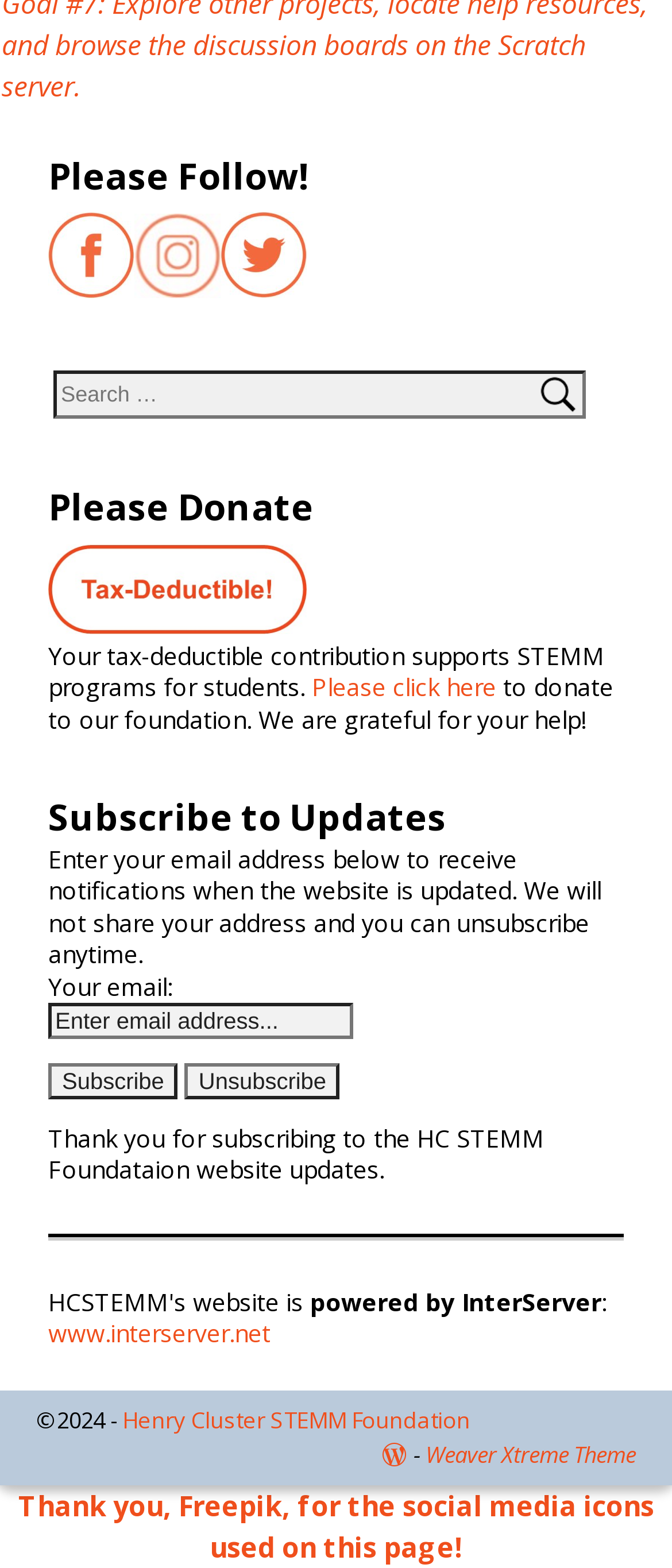Analyze the image and answer the question with as much detail as possible: 
What is the email address for subscription?

The webpage does not provide a specific email address for subscription. Instead, it allows users to enter their email address in the textbox to receive updates.